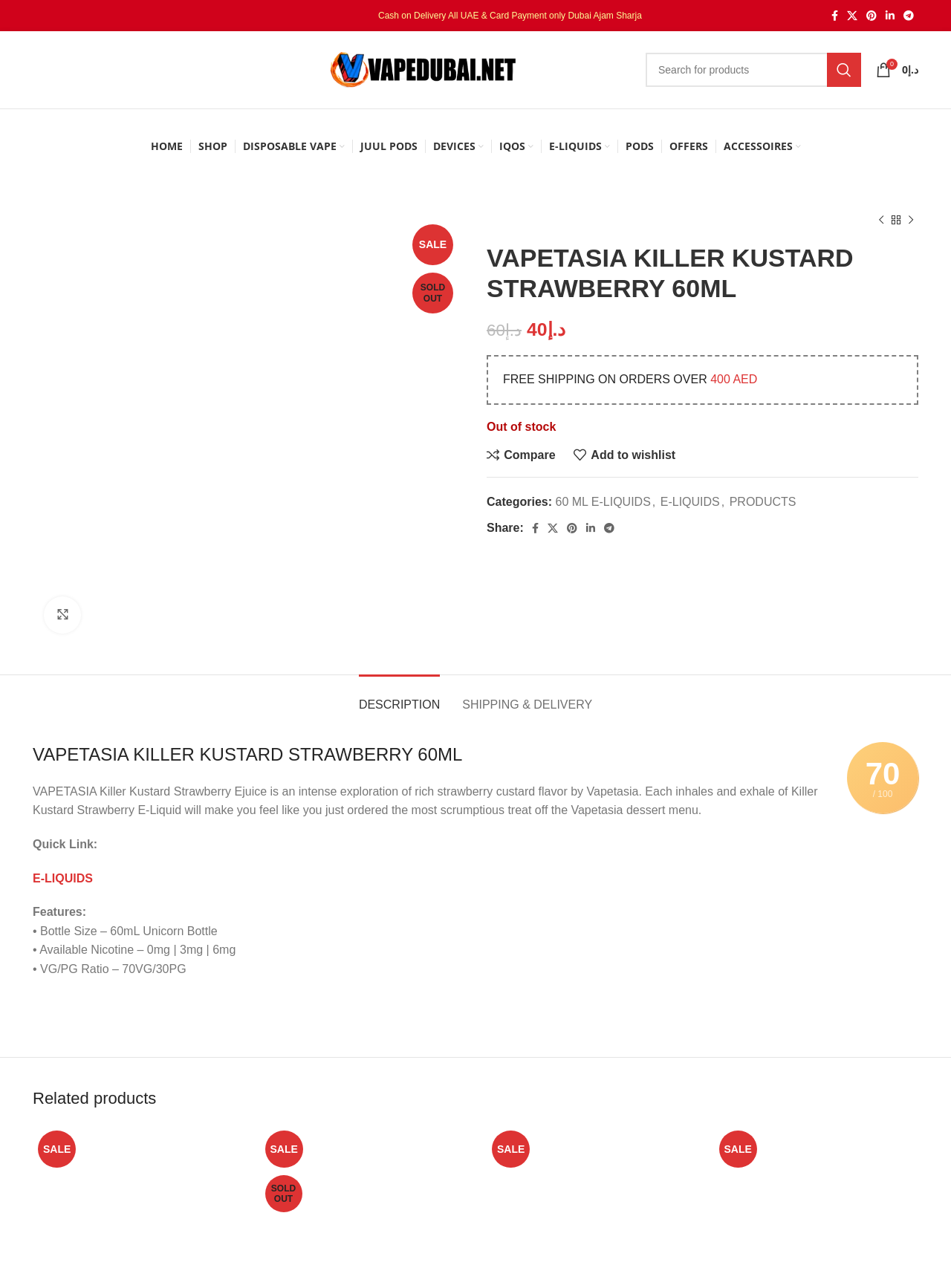What is the VG/PG ratio of the product?
Answer briefly with a single word or phrase based on the image.

70VG/30PG